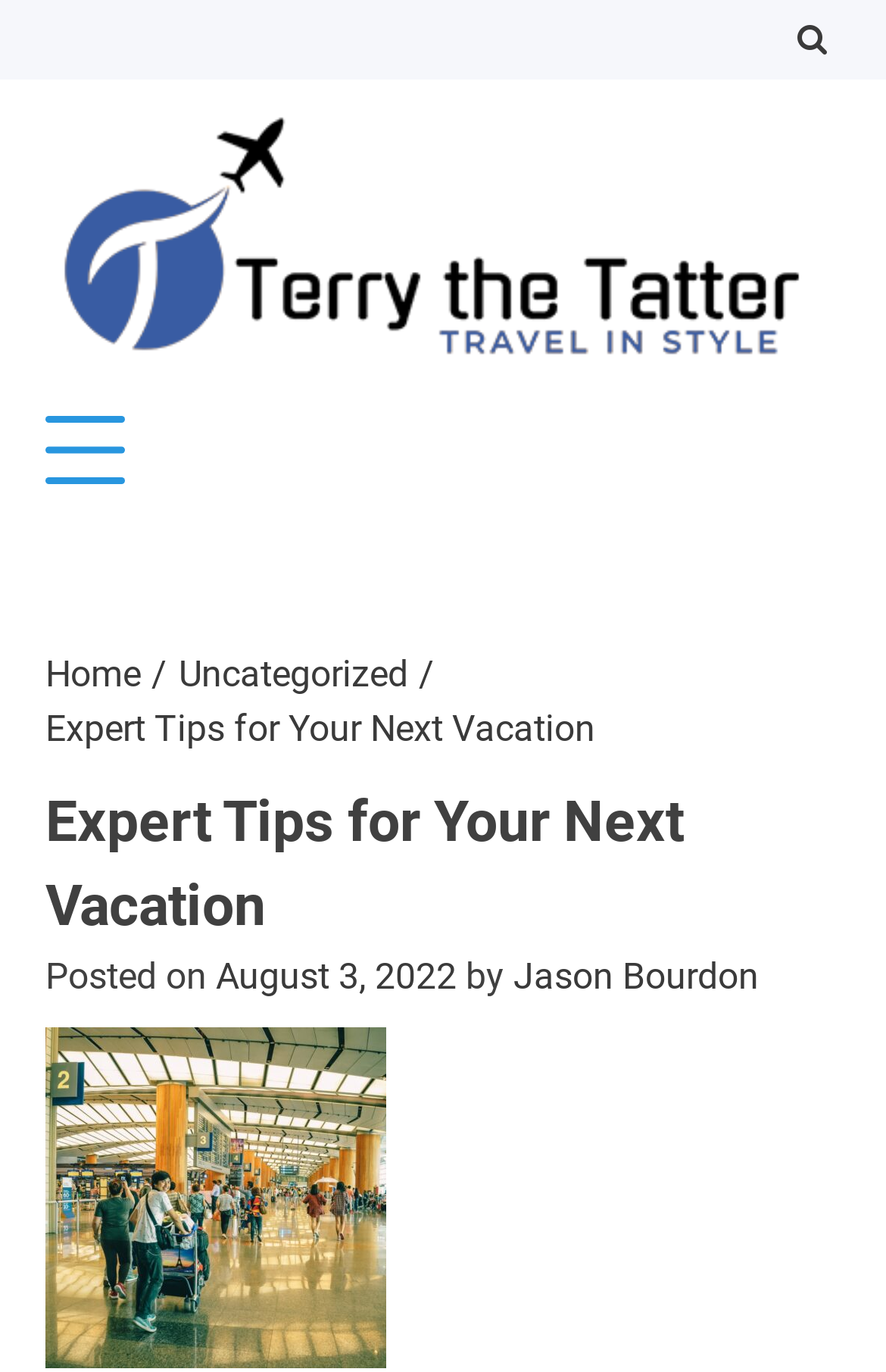Using the element description Home, predict the bounding box coordinates for the UI element. Provide the coordinates in (top-left x, top-left y, bottom-right x, bottom-right y) format with values ranging from 0 to 1.

[0.051, 0.475, 0.159, 0.507]